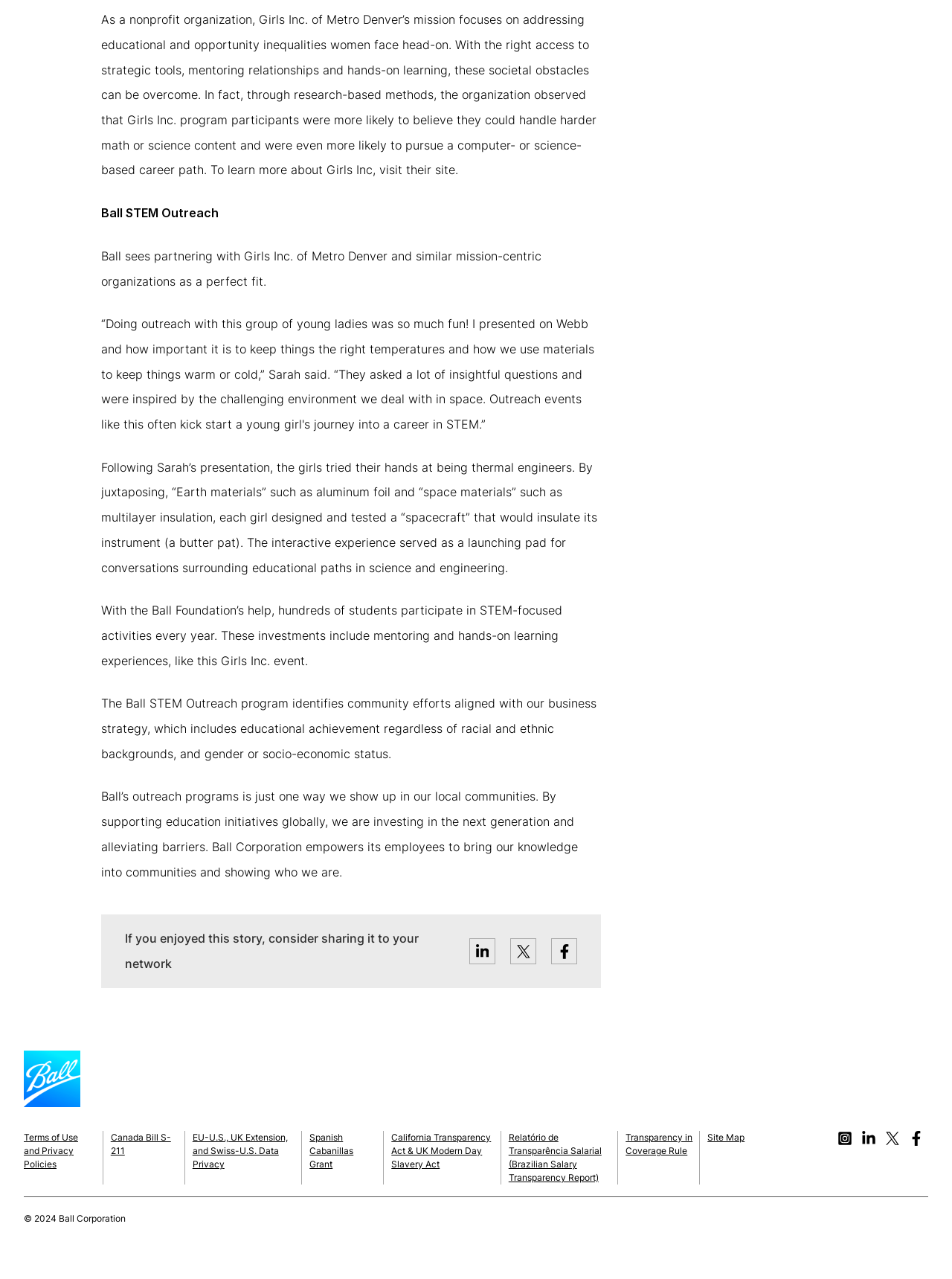Identify the bounding box coordinates of the clickable region to carry out the given instruction: "Share to Facebook".

[0.579, 0.734, 0.606, 0.754]